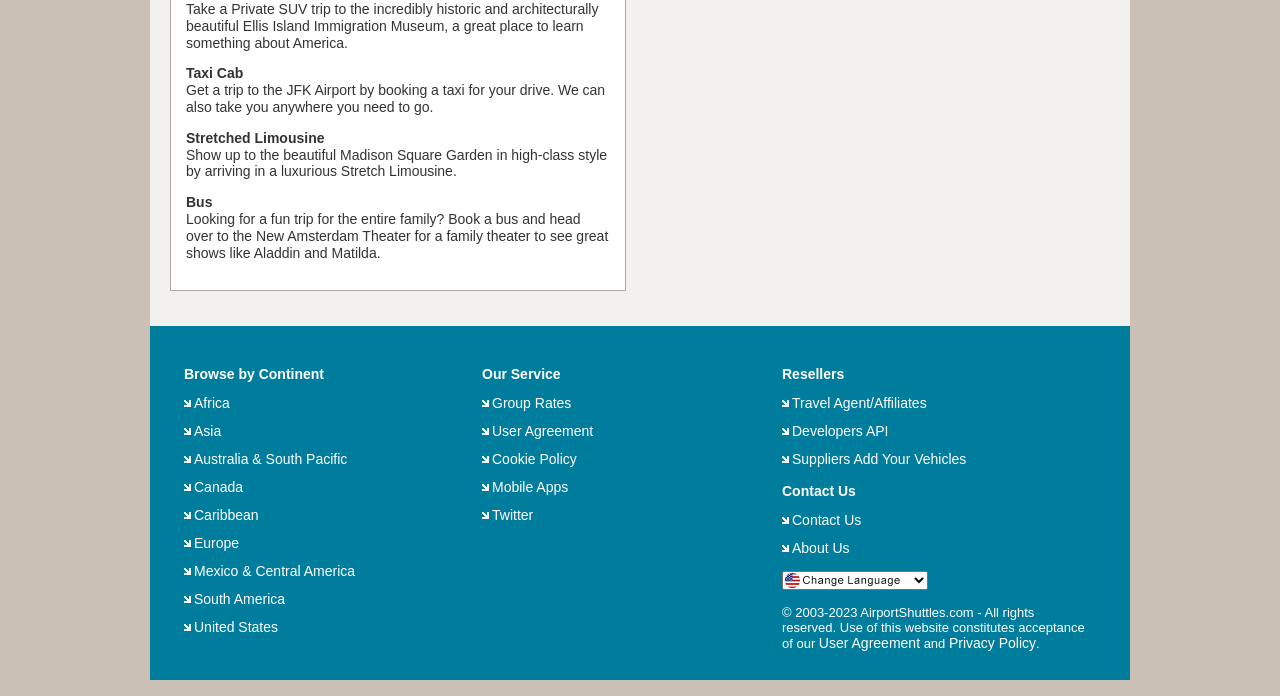How can users browse transportation options?
Answer the question using a single word or phrase, according to the image.

By Continent